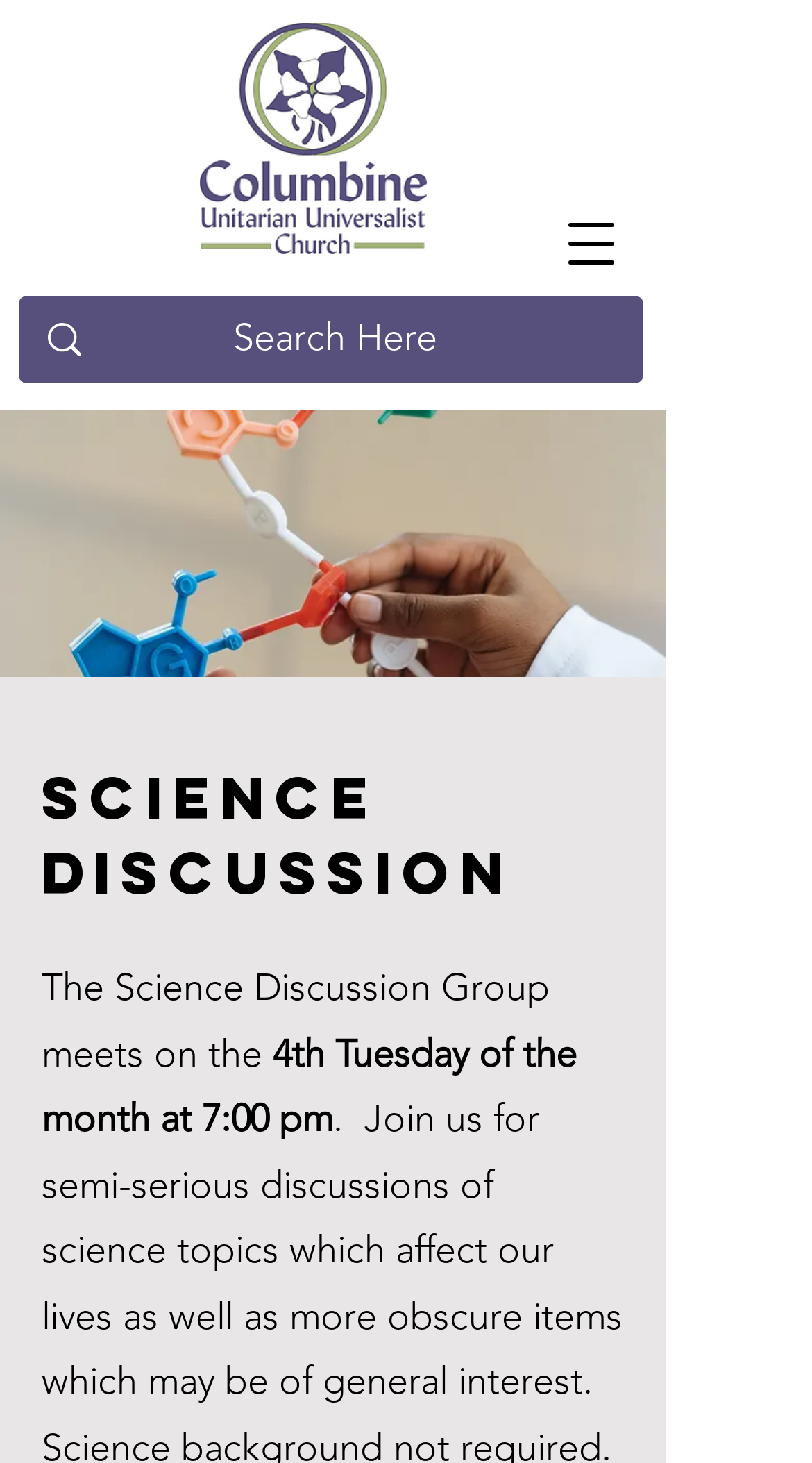Give a one-word or short phrase answer to the question: 
What is the image above the heading 'Science Discussion'?

Science Class